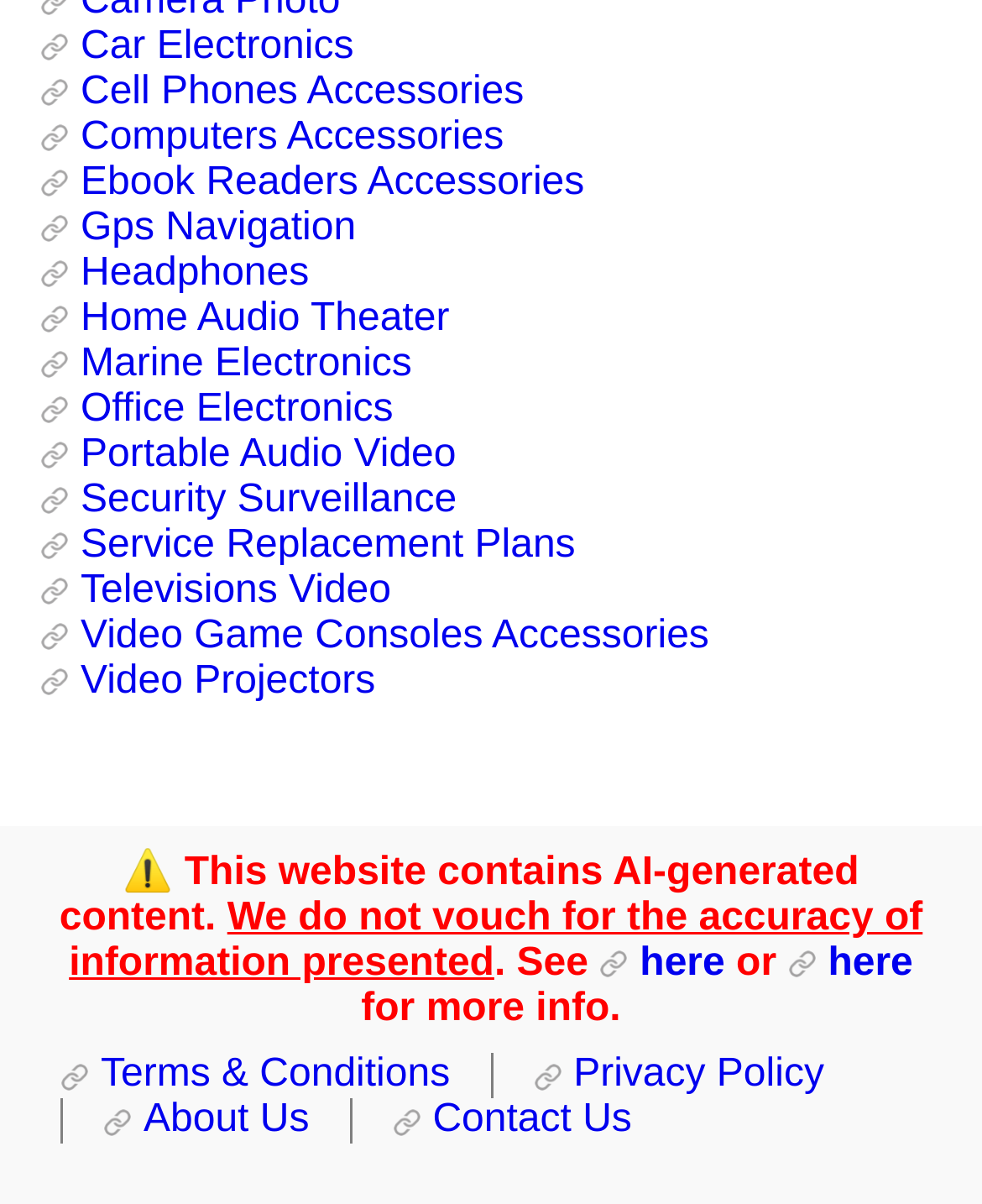Please find the bounding box coordinates of the element's region to be clicked to carry out this instruction: "Click on Car Electronics".

[0.041, 0.022, 0.36, 0.057]